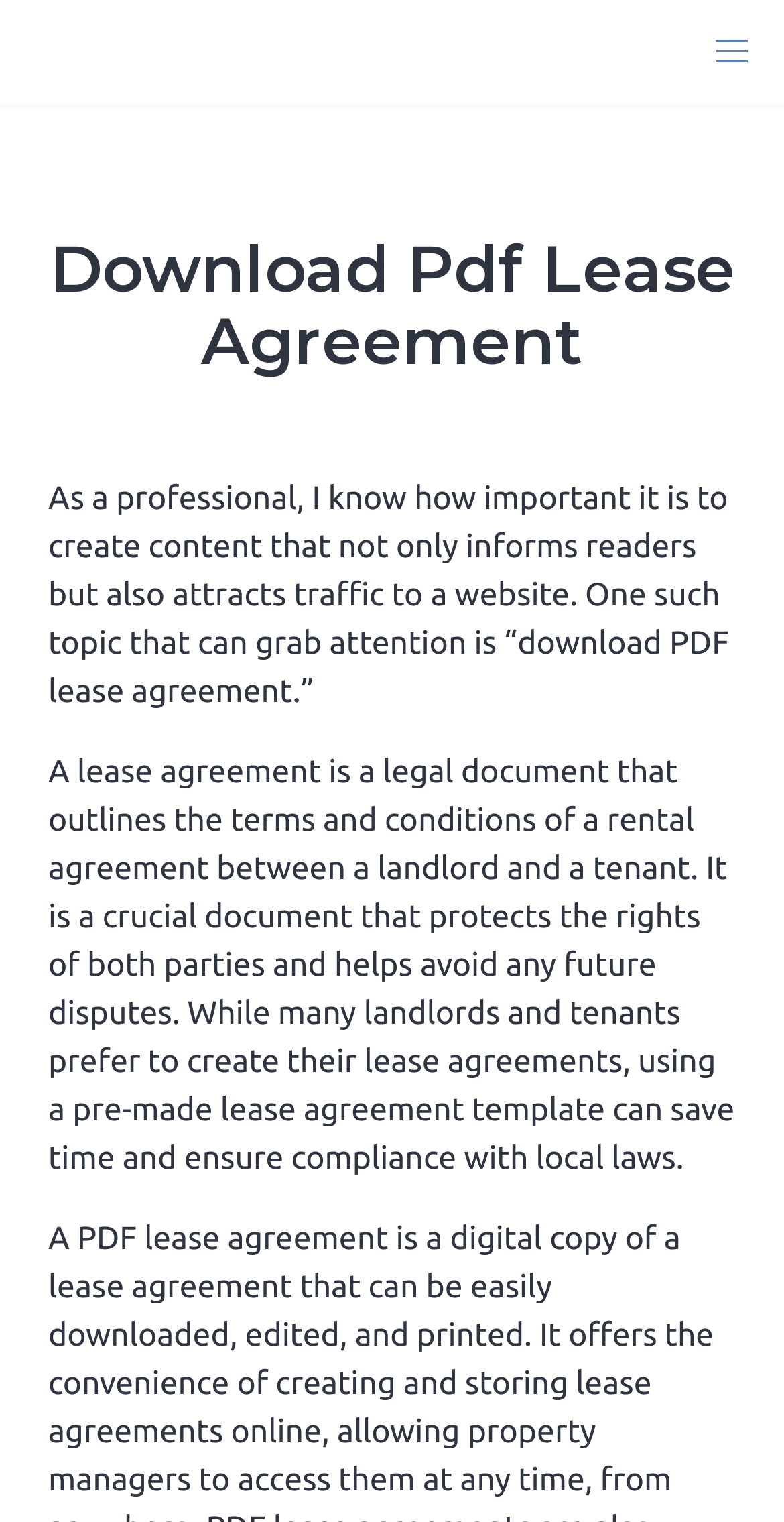Using the provided description aria-label="Menu", find the bounding box coordinates for the UI element. Provide the coordinates in (top-left x, top-left y, bottom-right x, bottom-right y) format, ensuring all values are between 0 and 1.

[0.867, 0.0, 1.0, 0.069]